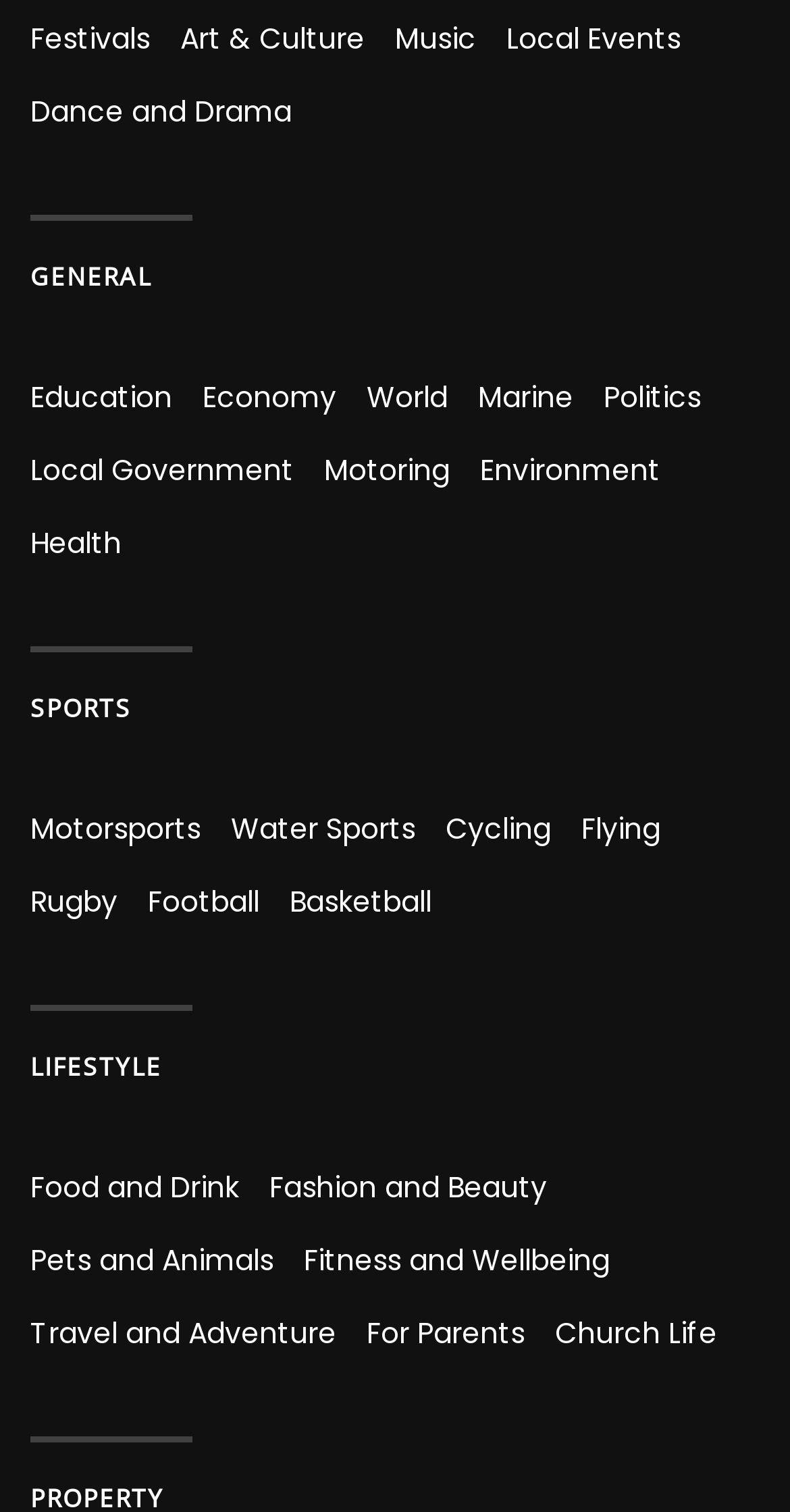Please provide the bounding box coordinate of the region that matches the element description: Follow. Coordinates should be in the format (top-left x, top-left y, bottom-right x, bottom-right y) and all values should be between 0 and 1.

None